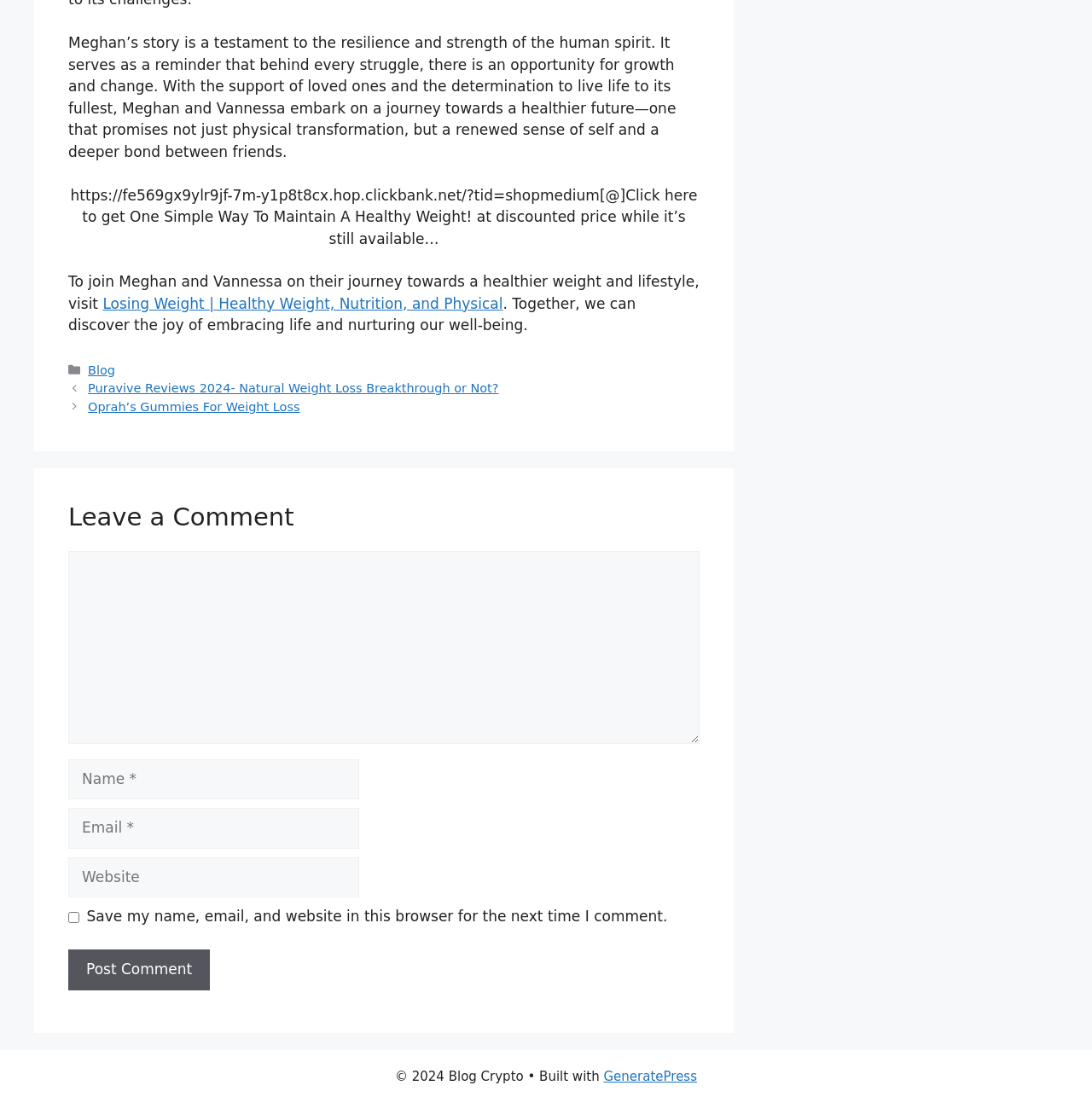Review the image closely and give a comprehensive answer to the question: What is the purpose of the link 'Losing Weight | Healthy Weight, Nutrition, and Physical'?

The purpose of the link 'Losing Weight | Healthy Weight, Nutrition, and Physical' is to join Meghan and Vannessa's journey towards a healthier weight and lifestyle, as indicated by the text 'To join Meghan and Vannessa on their journey towards a healthier weight and lifestyle, visit' which precedes the link.